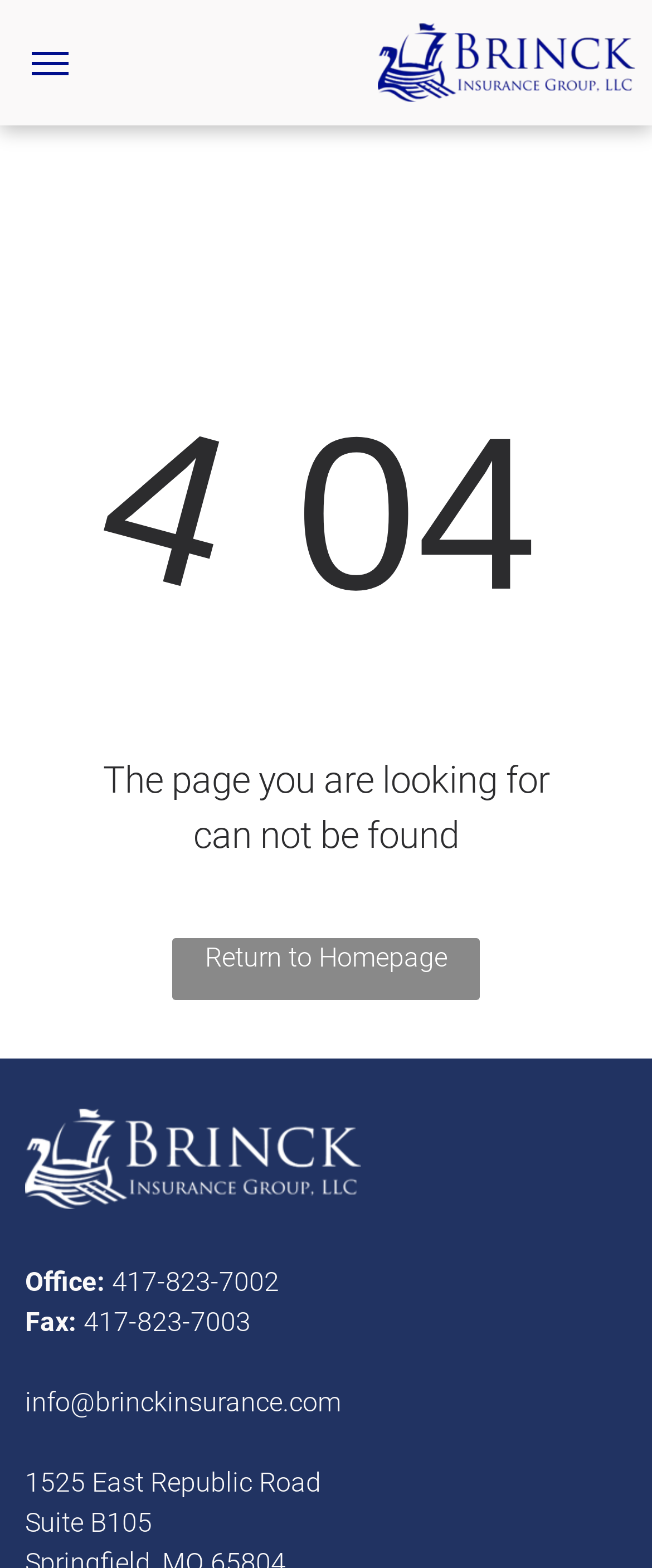Determine the bounding box coordinates of the UI element described below. Use the format (top-left x, top-left y, bottom-right x, bottom-right y) with floating point numbers between 0 and 1: 417-823-7003

[0.128, 0.833, 0.385, 0.853]